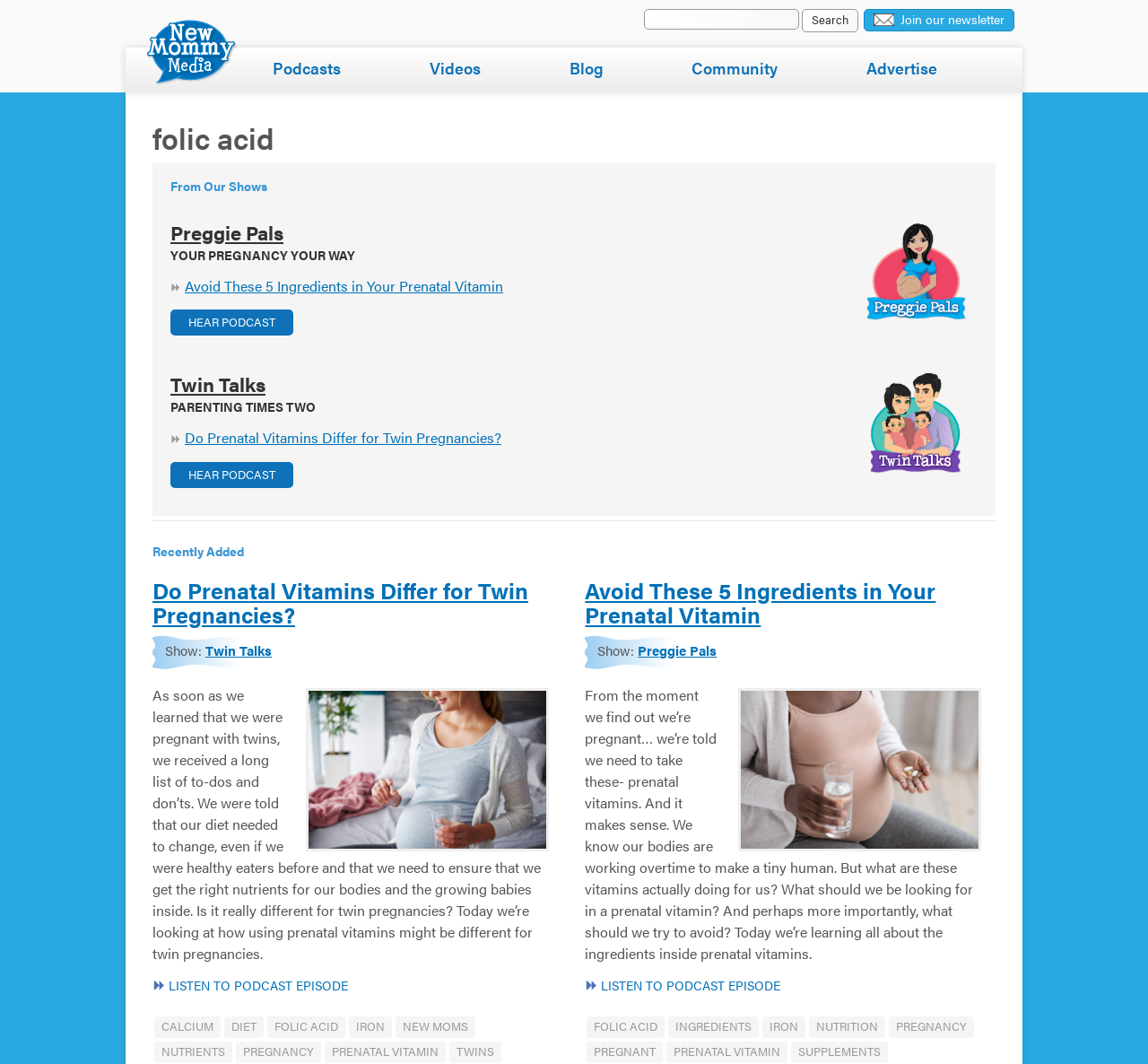Please identify the bounding box coordinates of the element's region that needs to be clicked to fulfill the following instruction: "Read about Avoid These 5 Ingredients in Your Prenatal Vitamin". The bounding box coordinates should consist of four float numbers between 0 and 1, i.e., [left, top, right, bottom].

[0.51, 0.539, 0.815, 0.592]